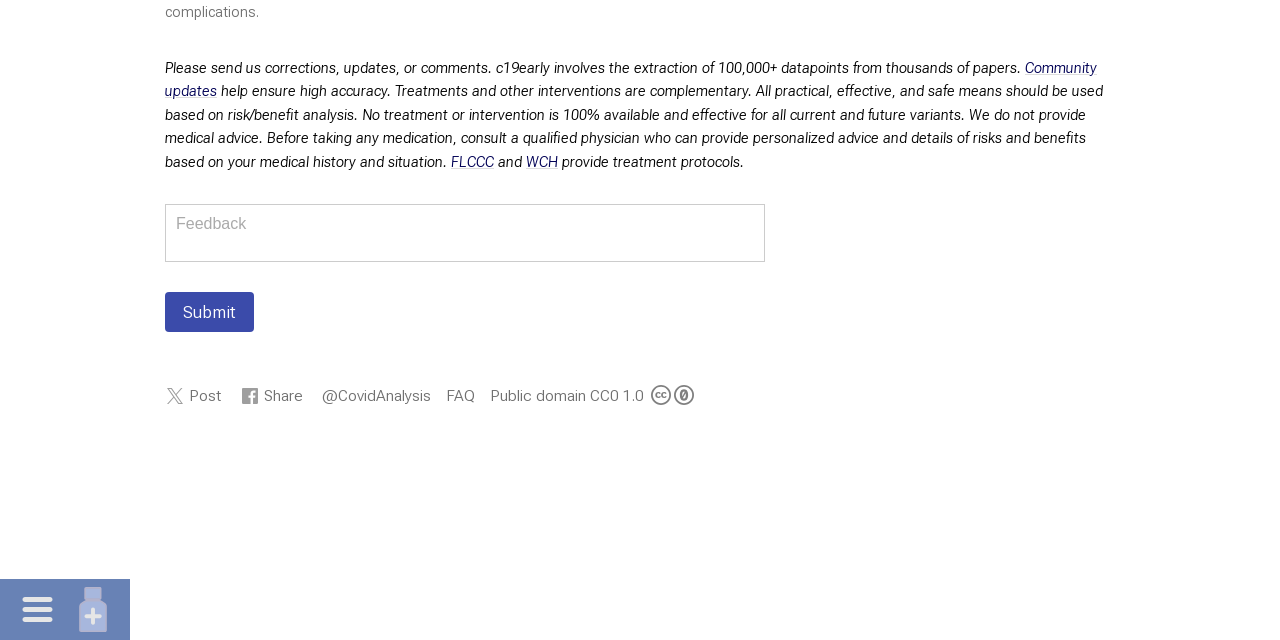Identify the bounding box coordinates for the UI element described as: "@CovidAnalysis".

[0.252, 0.604, 0.337, 0.633]